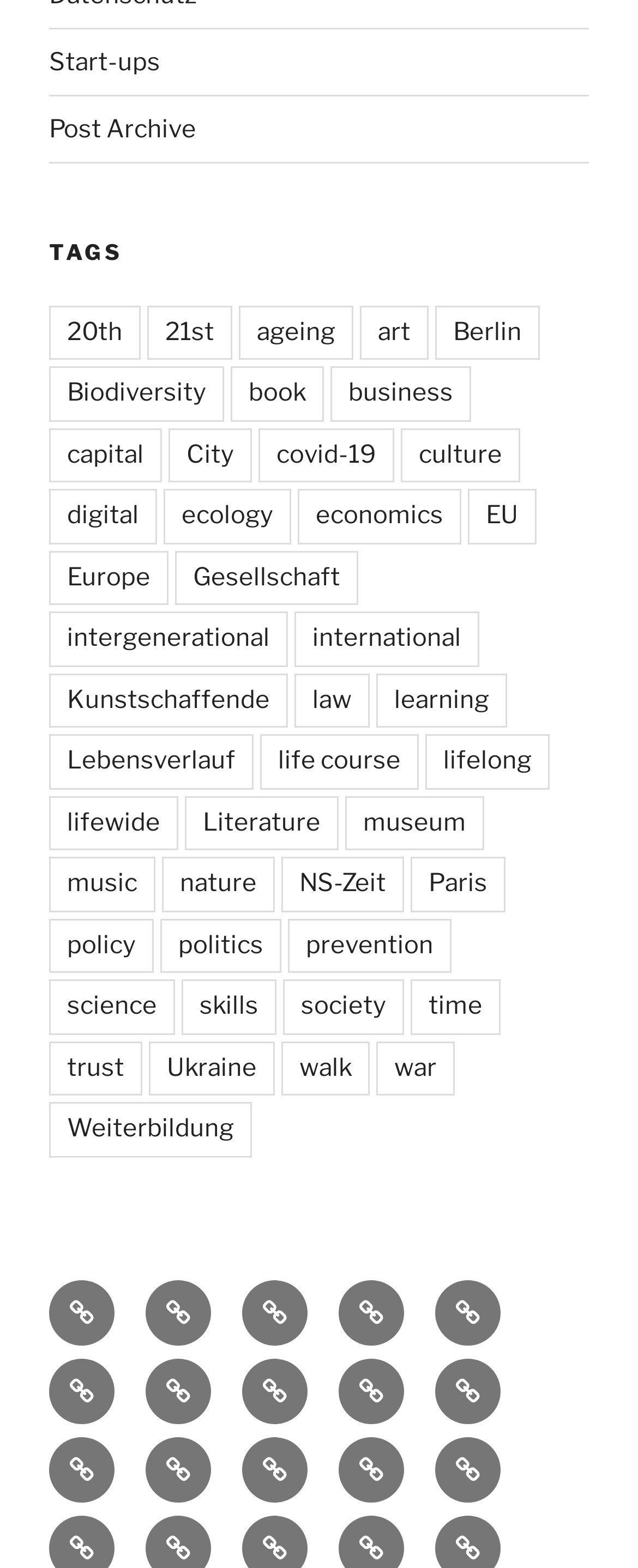Please determine the bounding box coordinates of the element to click in order to execute the following instruction: "View the 'Brain and storming' page". The coordinates should be four float numbers between 0 and 1, specified as [left, top, right, bottom].

[0.077, 0.816, 0.179, 0.858]